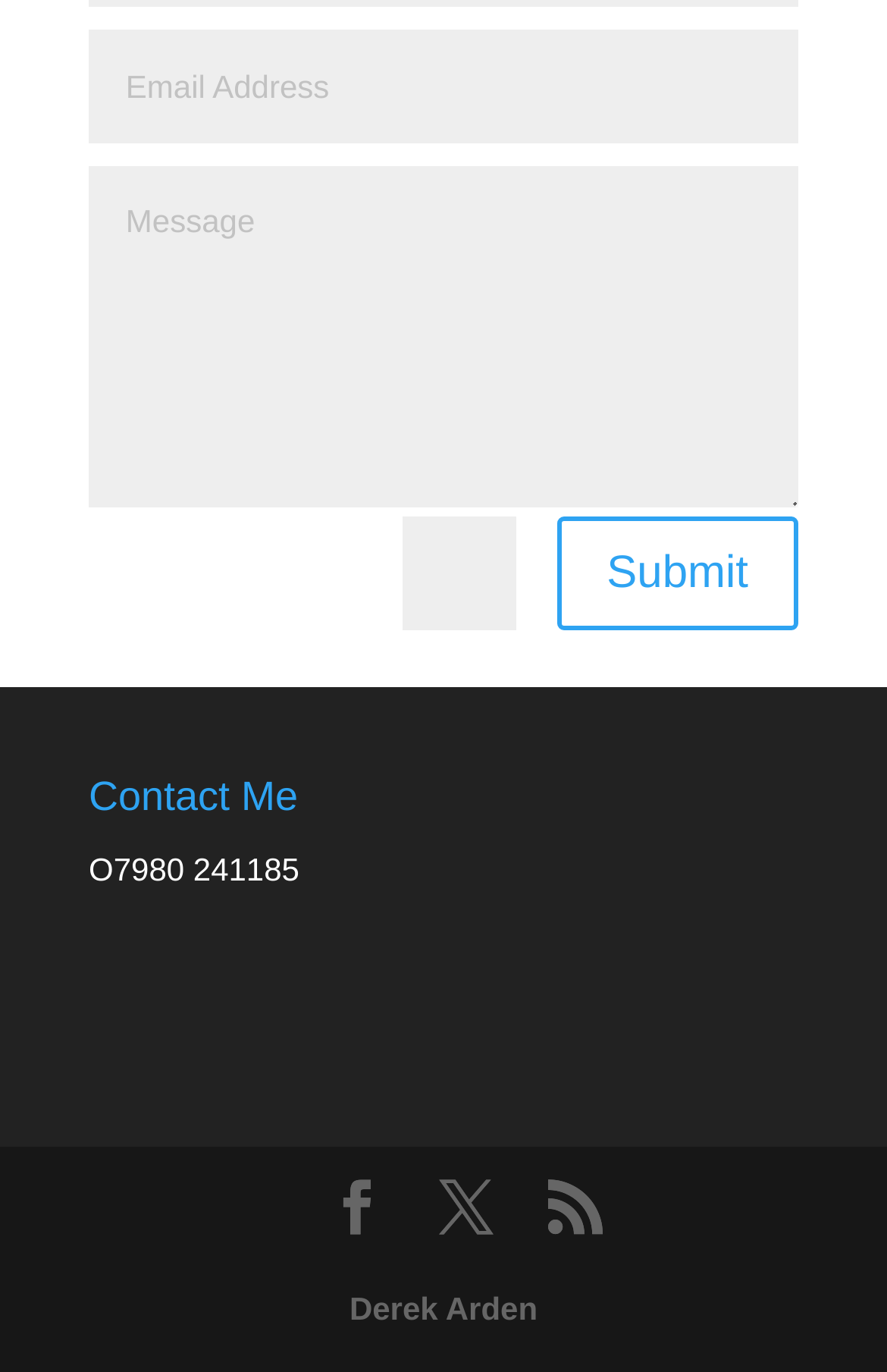Locate the coordinates of the bounding box for the clickable region that fulfills this instruction: "Click the Submit button".

[0.628, 0.377, 0.9, 0.46]